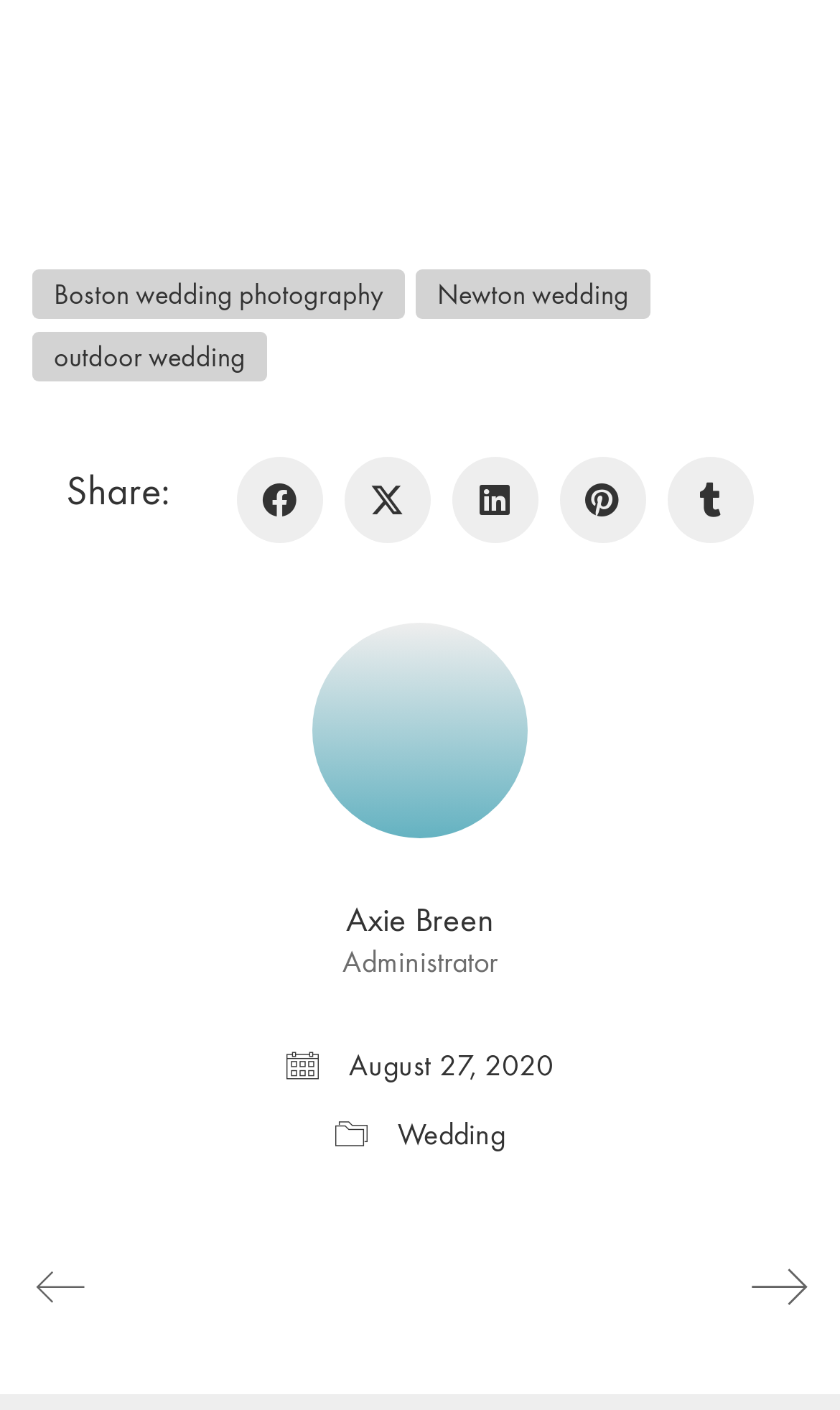Please predict the bounding box coordinates of the element's region where a click is necessary to complete the following instruction: "Share on Facebook". The coordinates should be represented by four float numbers between 0 and 1, i.e., [left, top, right, bottom].

[0.281, 0.324, 0.383, 0.386]